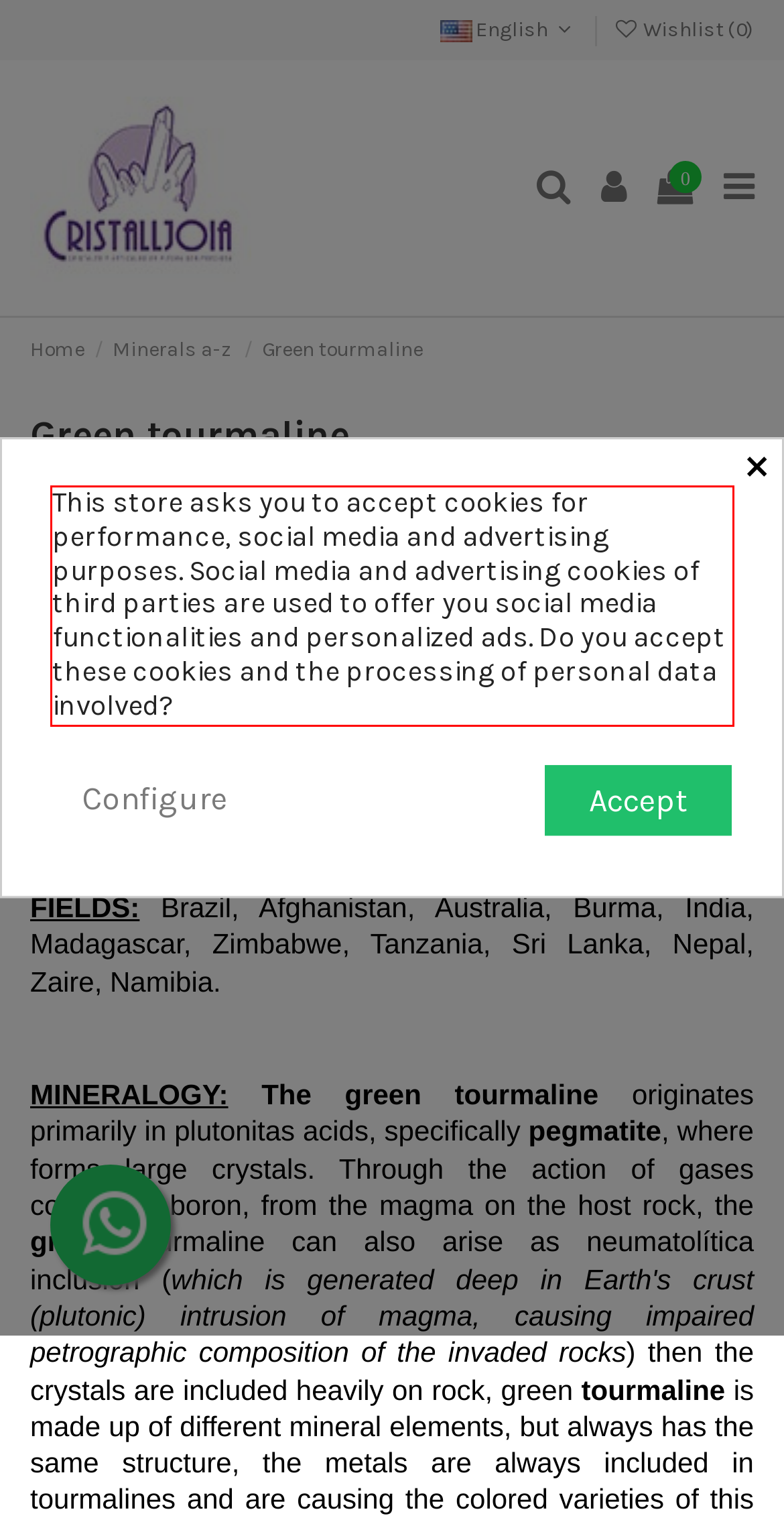Observe the screenshot of the webpage that includes a red rectangle bounding box. Conduct OCR on the content inside this red bounding box and generate the text.

This store asks you to accept cookies for performance, social media and advertising purposes. Social media and advertising cookies of third parties are used to offer you social media functionalities and personalized ads. Do you accept these cookies and the processing of personal data involved?